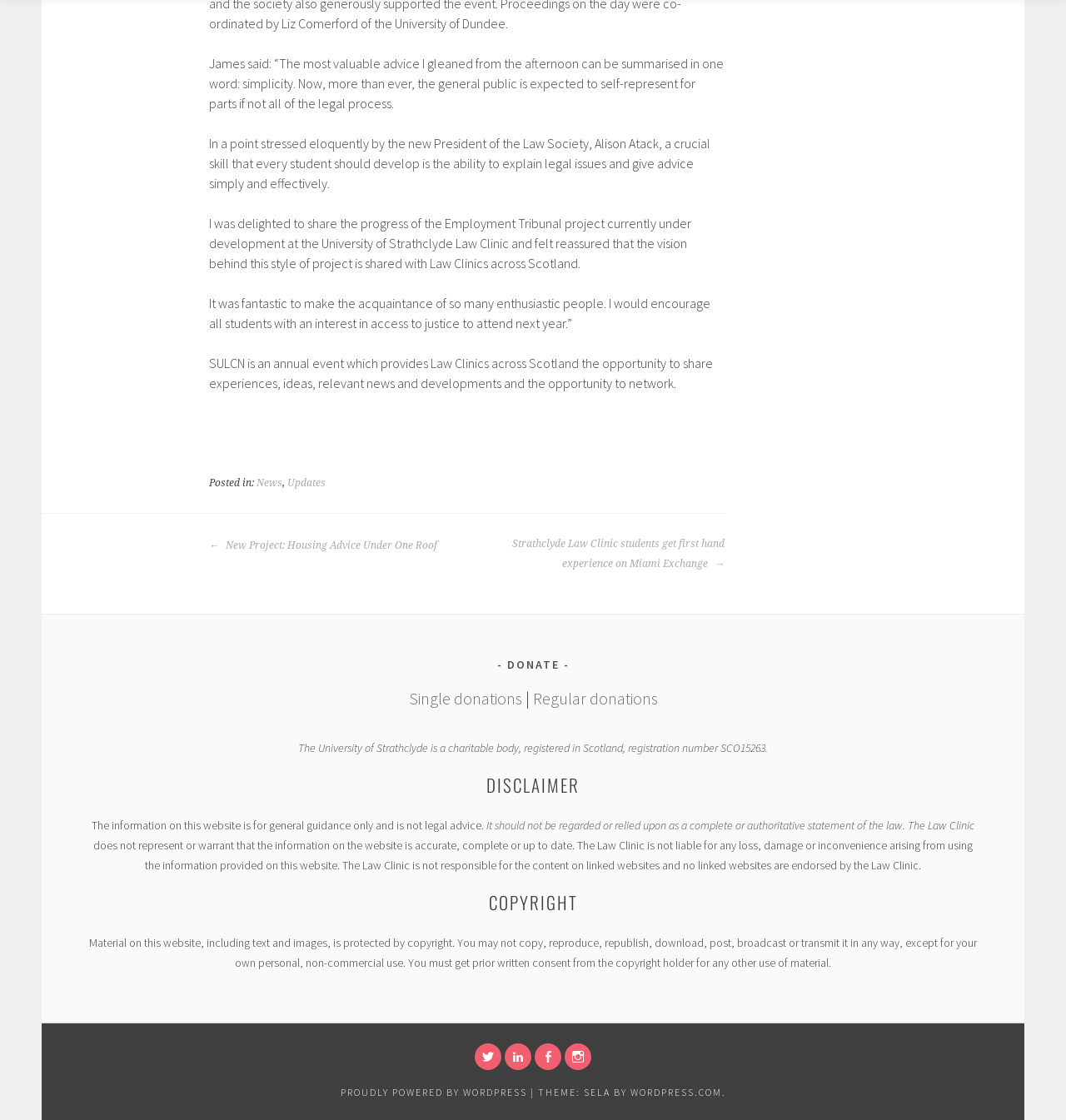Identify the bounding box coordinates for the element you need to click to achieve the following task: "Click on 'News'". The coordinates must be four float values ranging from 0 to 1, formatted as [left, top, right, bottom].

[0.241, 0.426, 0.265, 0.436]